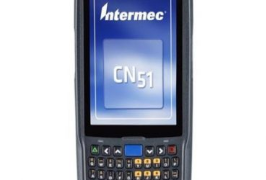Generate an in-depth description of the image.

The image features an Intermec CN51 mobile computer, distinguished by its robust design and functional keypad layout. This device is engineered for durability and efficiency, making it suitable for a variety of industrial applications. Prominently displayed on the screen is the Intermec logo alongside the model number "CN51," indicating its advanced technology tailored for inventory management, logistics, and field operations. The combination of a handheld form factor and a full keyboard enhances its usability, allowing for seamless data entry and communication in demanding environments.